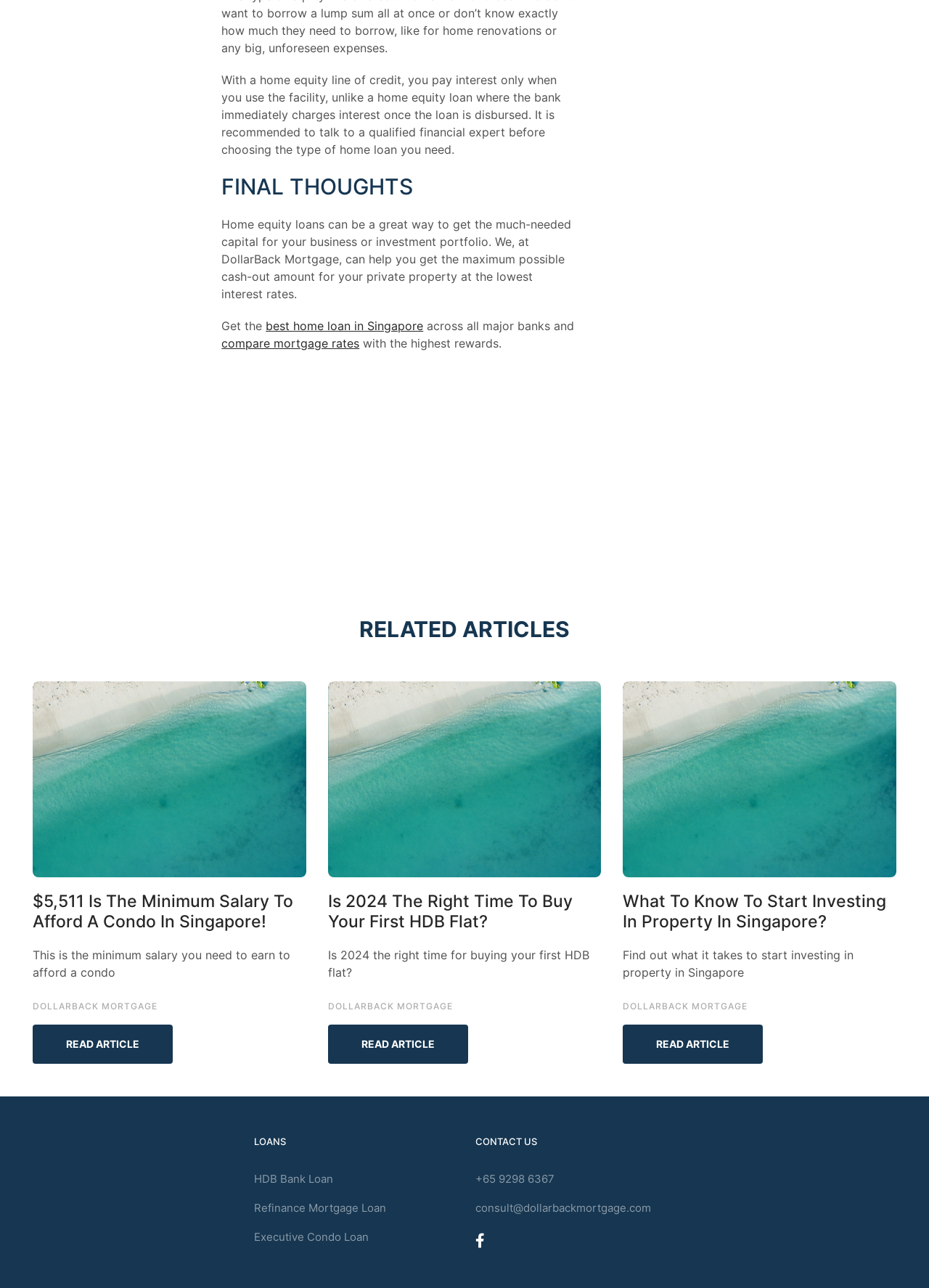Please provide the bounding box coordinates for the element that needs to be clicked to perform the following instruction: "Learn about HDB Bank Loan". The coordinates should be given as four float numbers between 0 and 1, i.e., [left, top, right, bottom].

[0.273, 0.904, 0.416, 0.927]